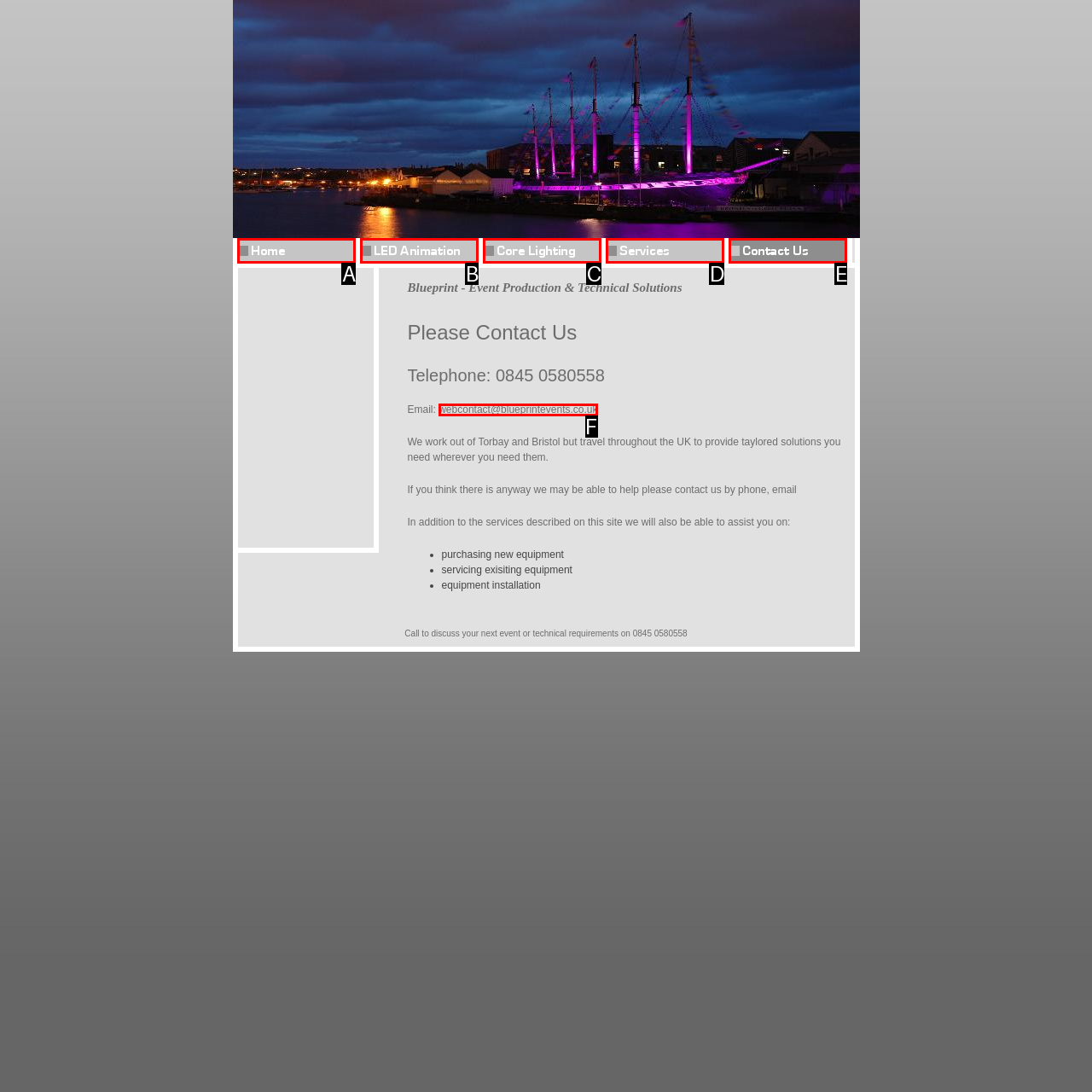Select the HTML element that fits the following description: webcontact@blueprintevents.co.uk
Provide the letter of the matching option.

F